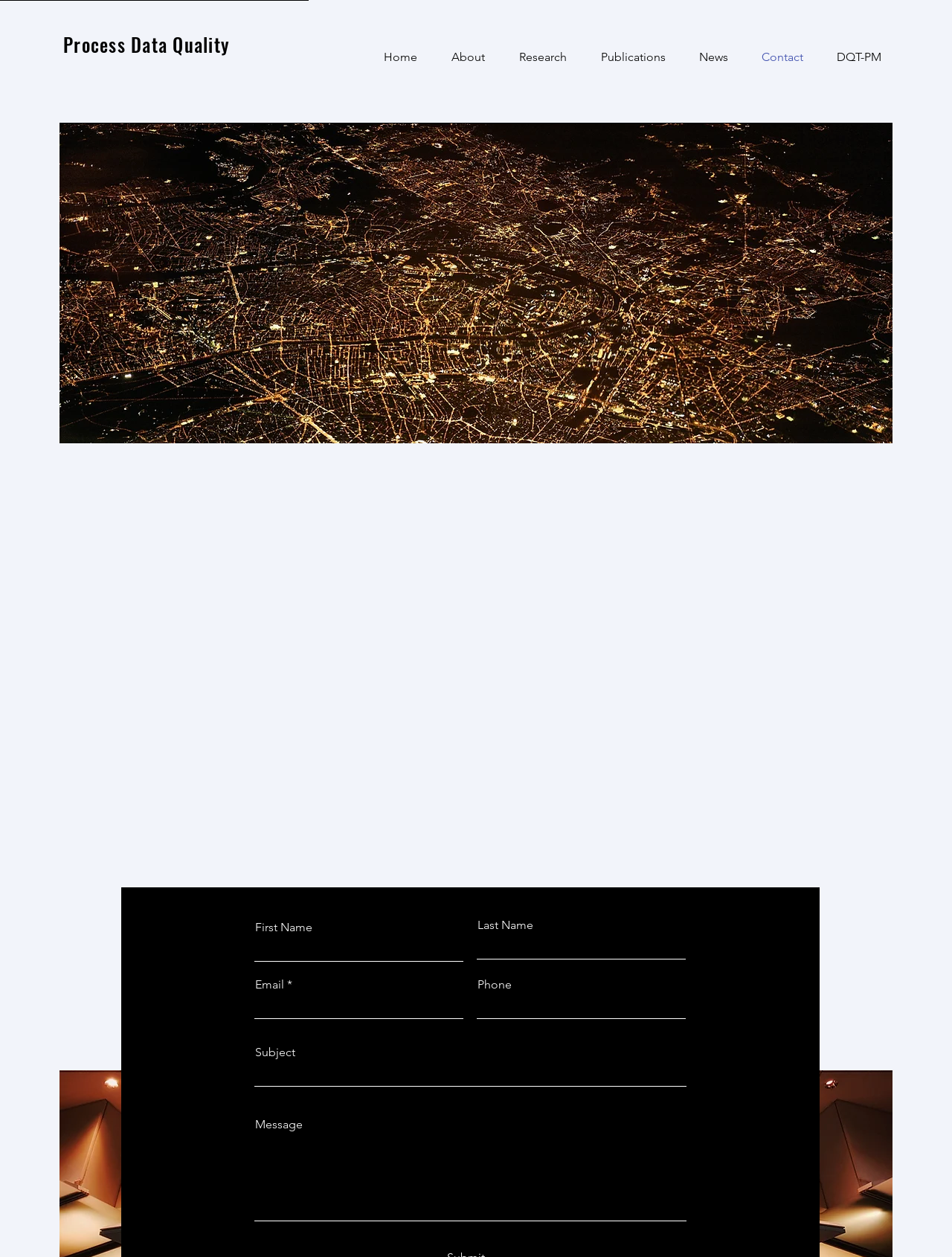What is the name of the school associated with BPM Group?
Answer the question with as much detail as possible.

By examining the webpage, I found the text 'BPM Group, School of Information Systems' followed by 'Queensland University of Technology, Brisbane 4000, Australia'. This suggests that BPM Group is associated with Queensland University of Technology.